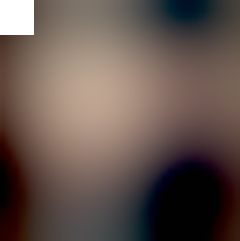Describe all the elements in the image with great detail.

The image features a promotional piece for the playlist titled "Playlist of the Week: Curbi," highlighting the artist Curbi. Accompanied by vibrant visuals, it aims to attract listeners to explore the latest tracks curated by Curbi. The playlist was released on January 17, 2024, showcasing a selection designed to energize and captivate music lovers. This image, part of a series of recommendations, emphasizes the diverse range of music available on the platform, inviting users to discover and enjoy fresh sounds.